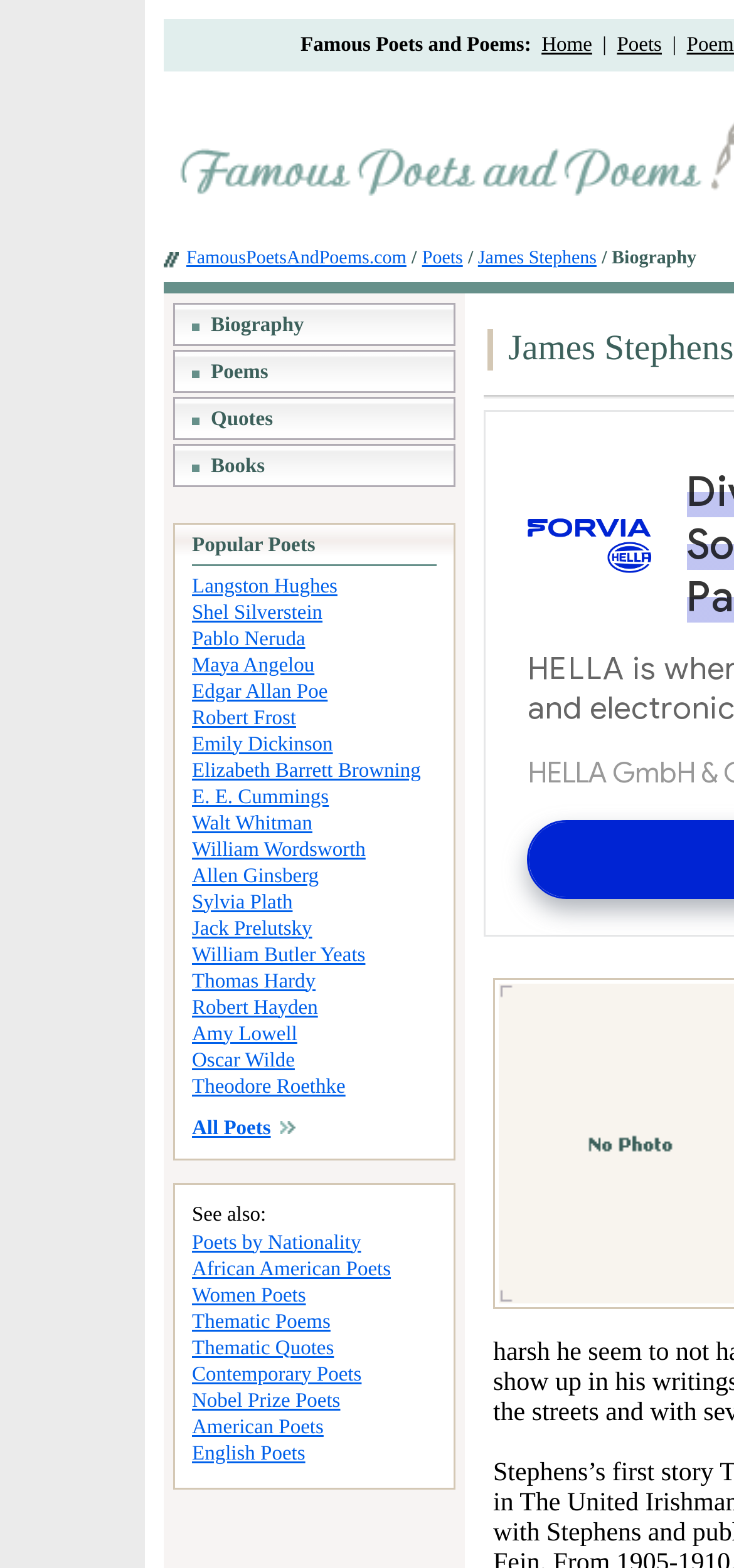Please examine the image and answer the question with a detailed explanation:
What is the name of the poet whose biography is being displayed?

I found the answer by looking at the breadcrumb navigation at the top of the webpage, which shows the path 'FamousPoetsAndPoems.com / Poets / James Stephens / Biography'. This indicates that the biography of James Stephens is being displayed.